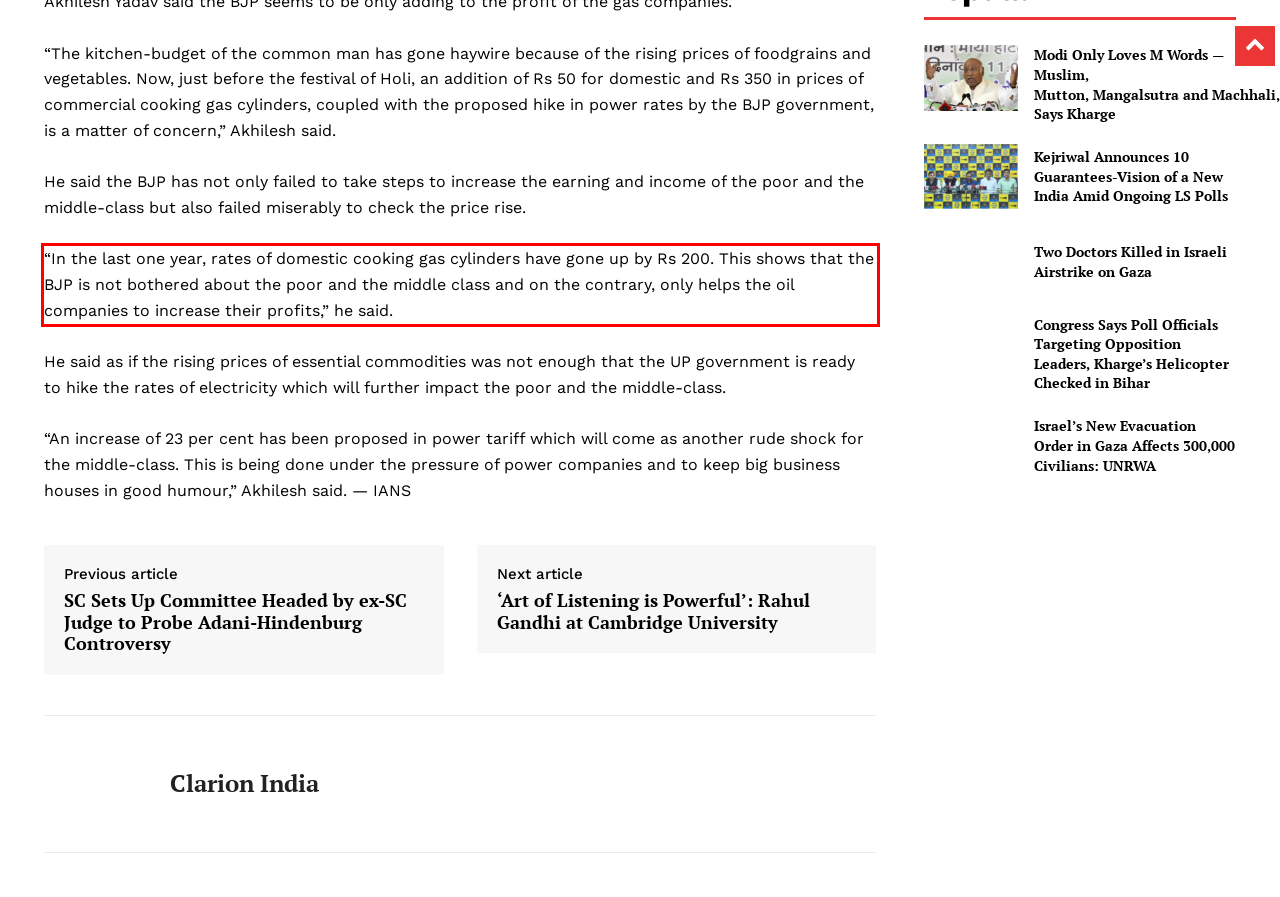Examine the webpage screenshot and use OCR to obtain the text inside the red bounding box.

“In the last one year, rates of domestic cooking gas cylinders have gone up by Rs 200. This shows that the BJP is not bothered about the poor and the middle class and on the contrary, only helps the oil companies to increase their profits,” he said.